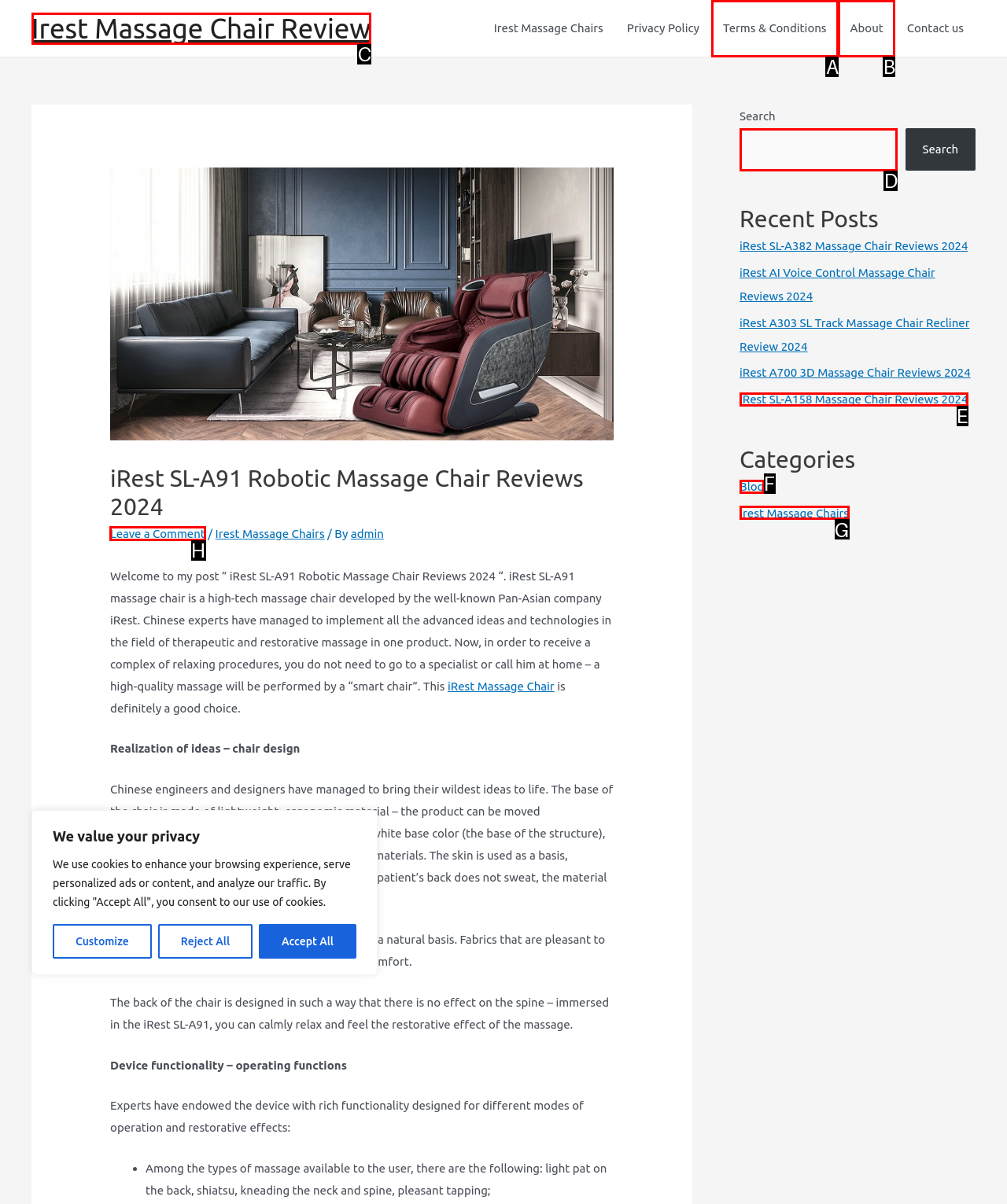Identify the correct UI element to click to achieve the task: Leave a comment.
Answer with the letter of the appropriate option from the choices given.

H